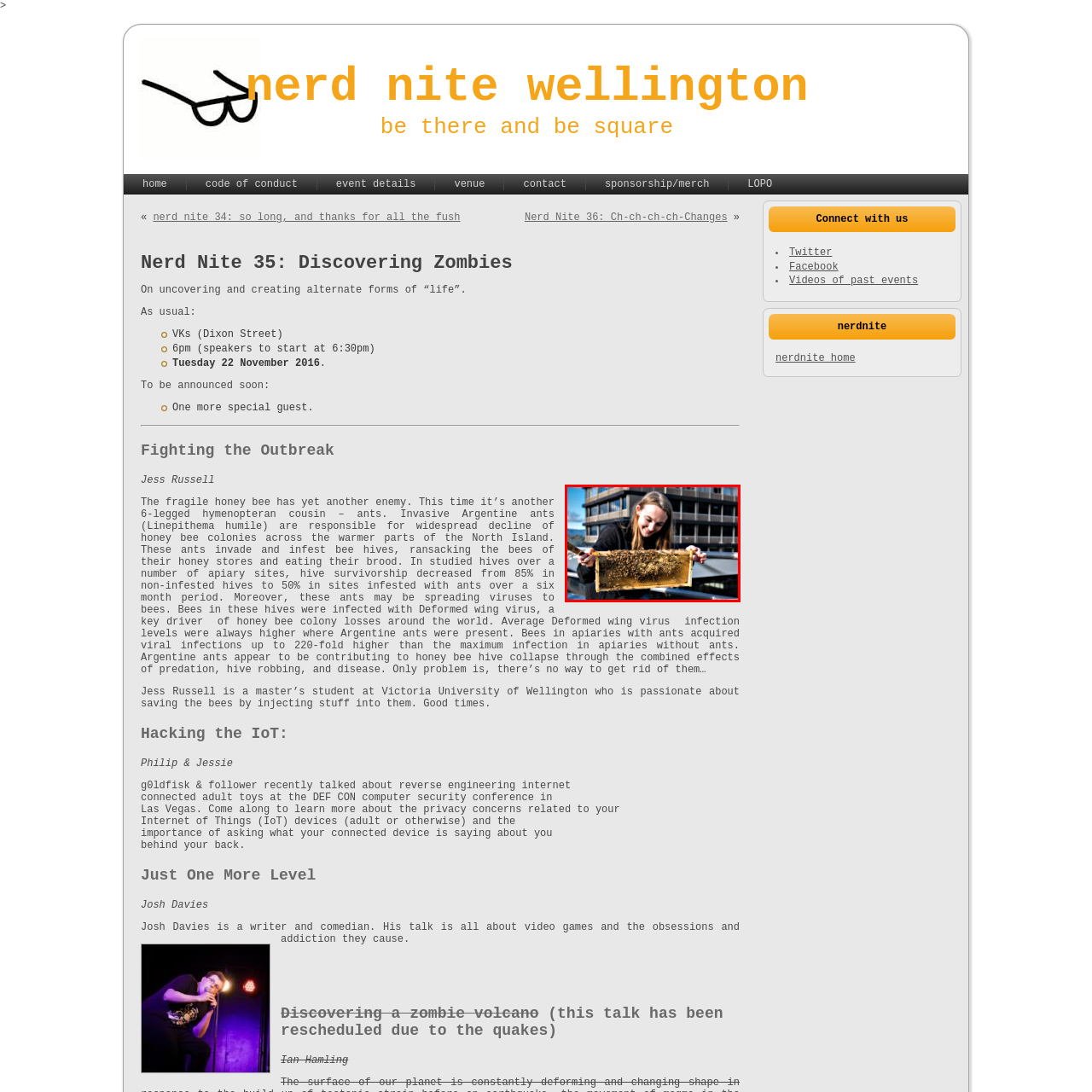Elaborate on the visual details of the image contained within the red boundary.

The image features Jess Russell, a dedicated master’s student at Victoria University of Wellington, engaging in her passion for bee conservation. She is holding a frame filled with honeycomb and bees, illustrating her hands-on approach to studying the fragile honey bee populations. The backdrop showcases a modern building, emphasizing her academic environment. Jess's work focuses on addressing the threats faced by honey bees, particularly from invasive species like Argentine ants, and her innovative methods aim to contribute to the survival of these crucial pollinators.